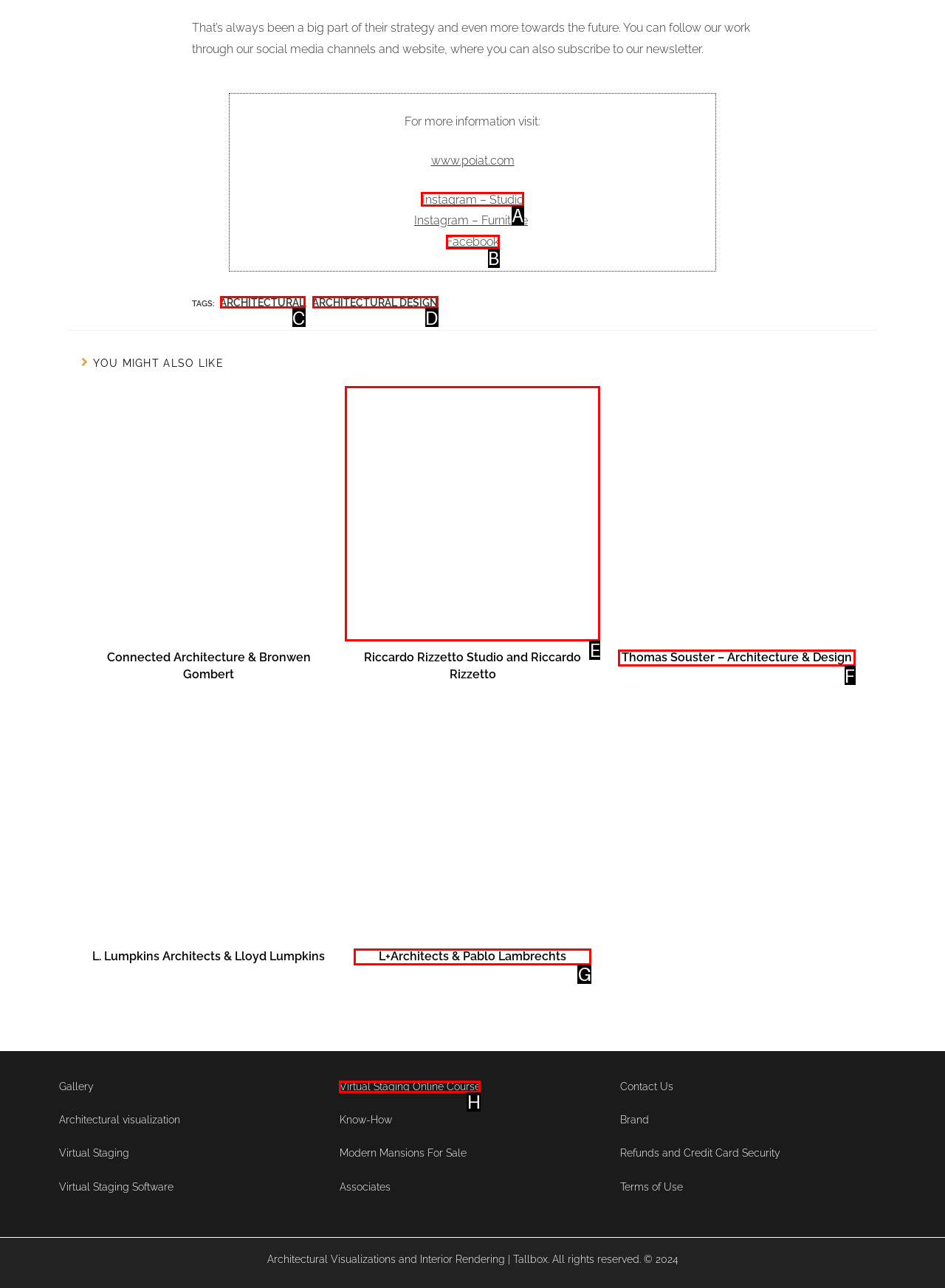Identify the HTML element you need to click to achieve the task: Follow Studio on Instagram. Respond with the corresponding letter of the option.

A